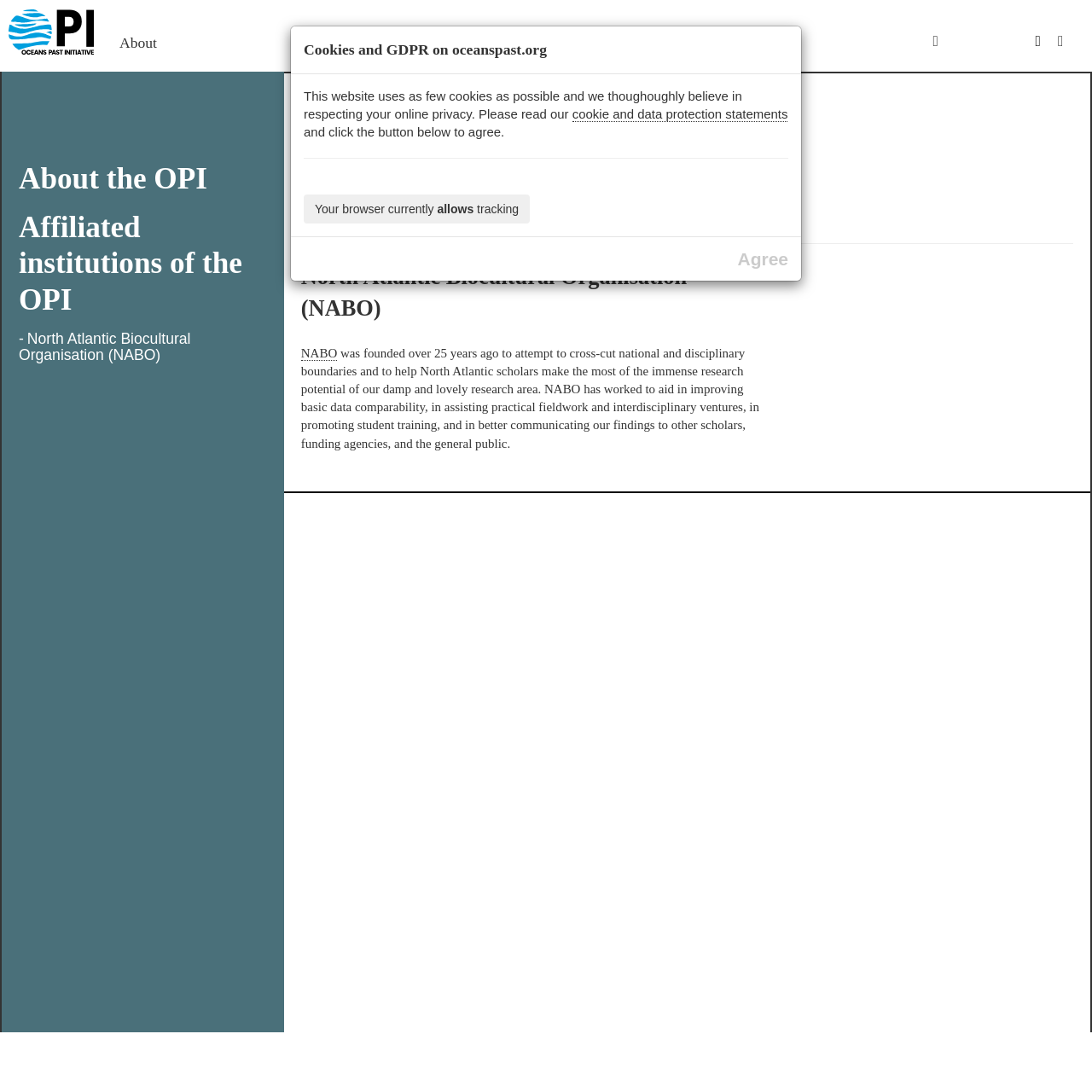What is the topic of the conference mentioned on the webpage?
Use the image to answer the question with a single word or phrase.

Oceans Past X Conference